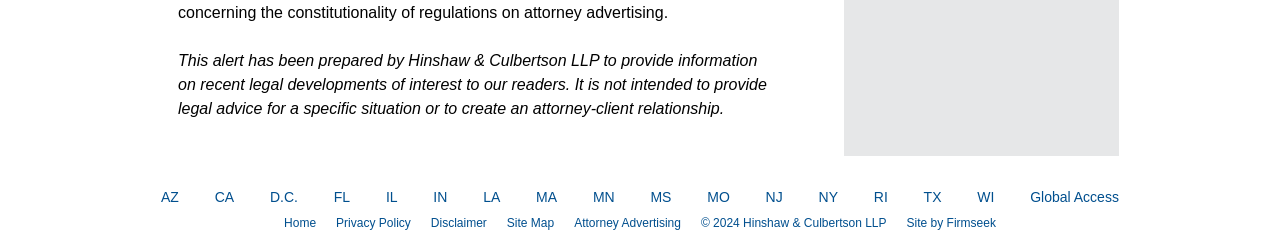Please specify the bounding box coordinates of the area that should be clicked to accomplish the following instruction: "Click on the 'AZ' link". The coordinates should consist of four float numbers between 0 and 1, i.e., [left, top, right, bottom].

[0.126, 0.762, 0.14, 0.827]